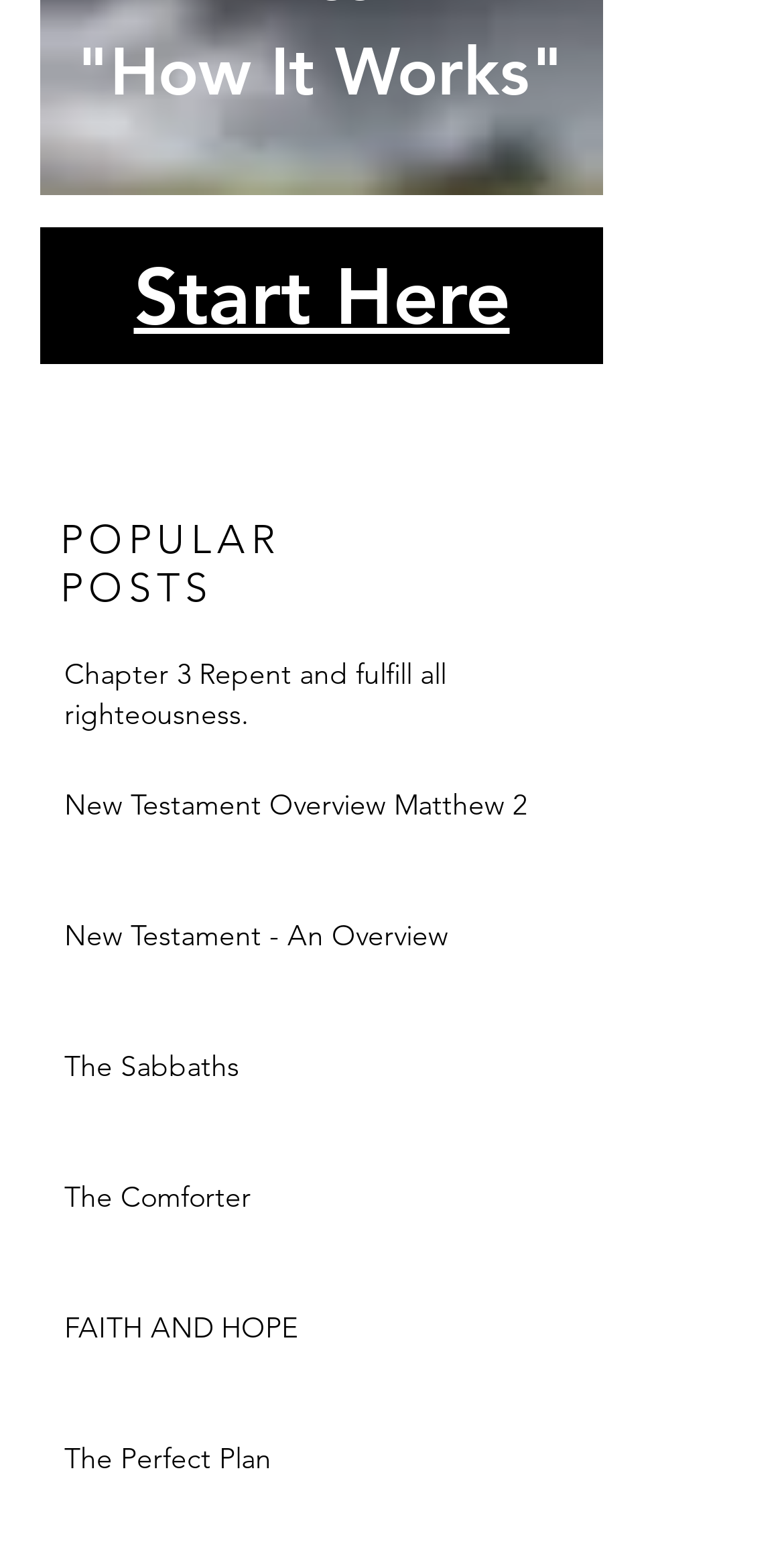Determine the bounding box coordinates for the HTML element described here: "Start Here".

[0.171, 0.161, 0.65, 0.222]